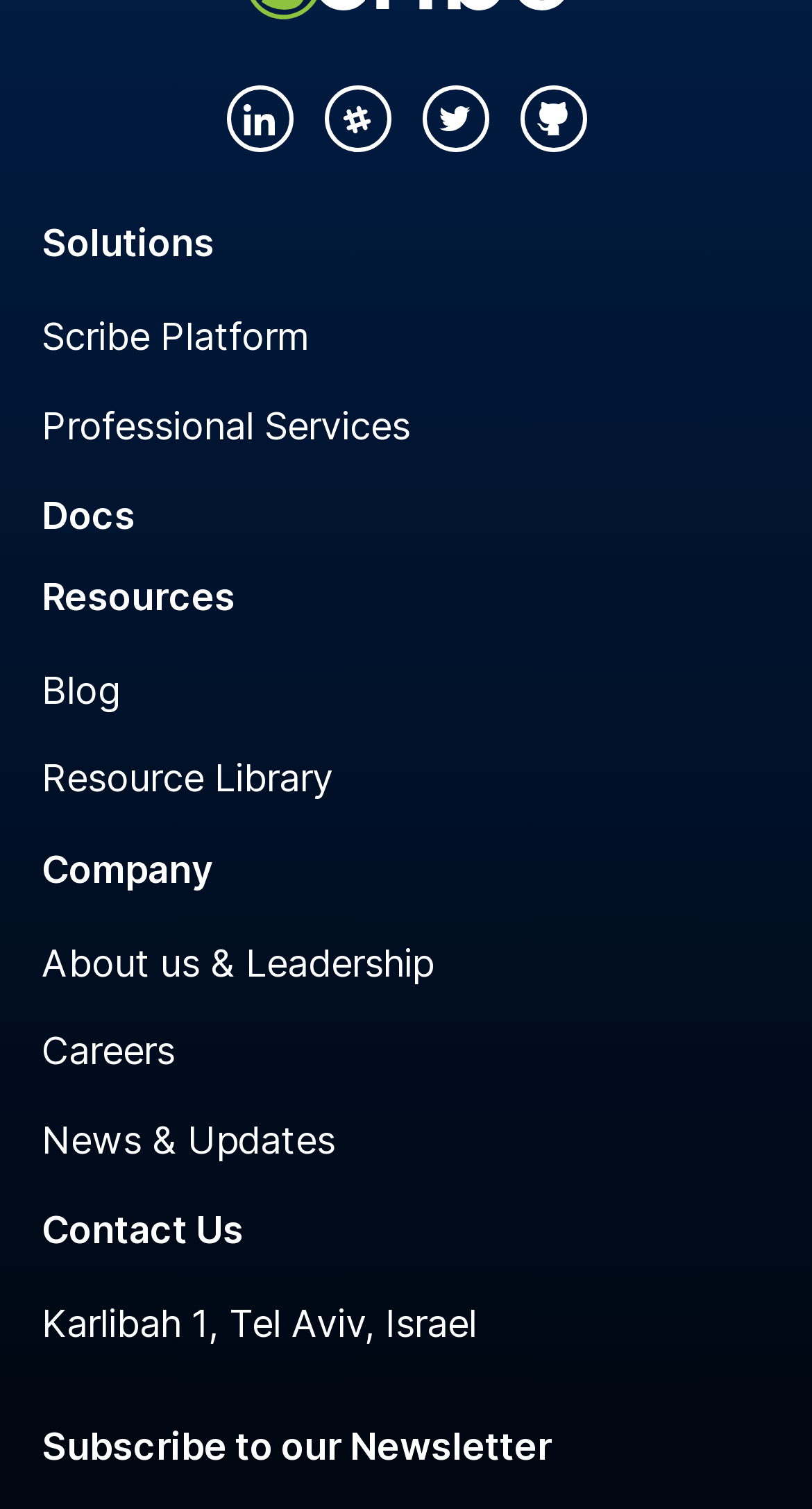Answer in one word or a short phrase: 
What is the first link in the top navigation menu?

Solutions